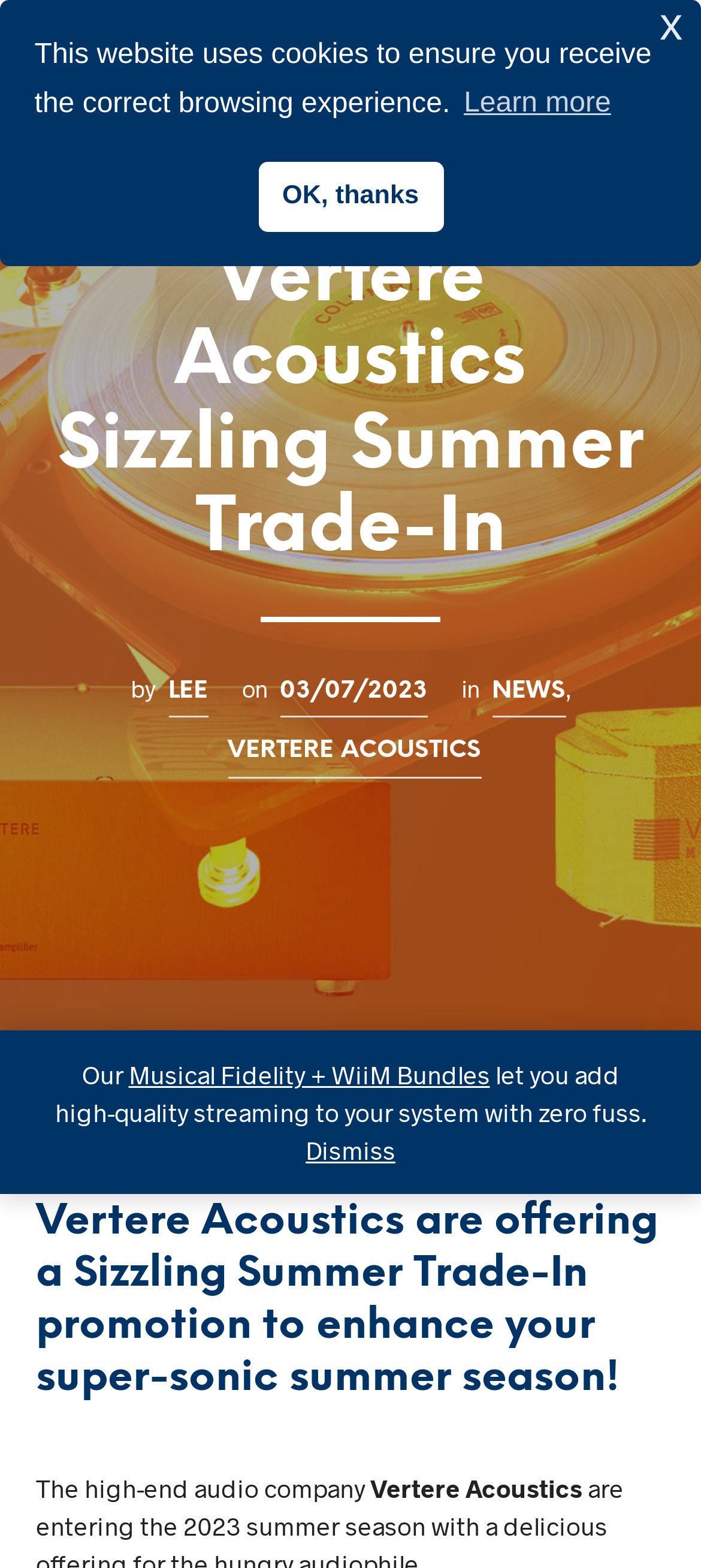What is the date mentioned on the webpage?
Please answer the question as detailed as possible based on the image.

I found the answer by looking at the link '03/07/2023' which is a date in the format day/month/year.